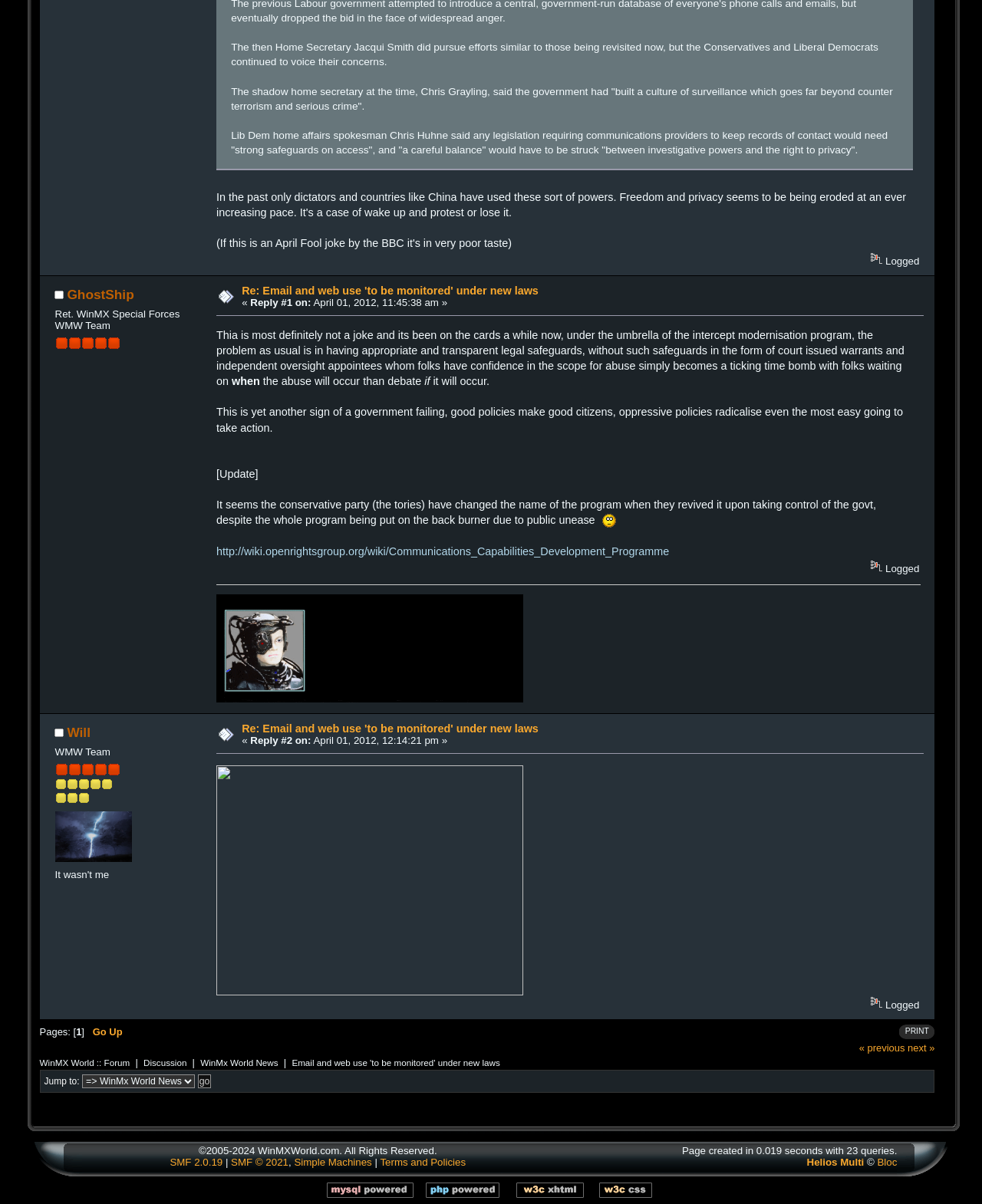Who is the shadow home secretary mentioned in the text?
Give a detailed explanation using the information visible in the image.

I found this information by reading the text content of the webpage, specifically the sentence that mentions 'The shadow home secretary at the time, Chris Grayling, said...'.